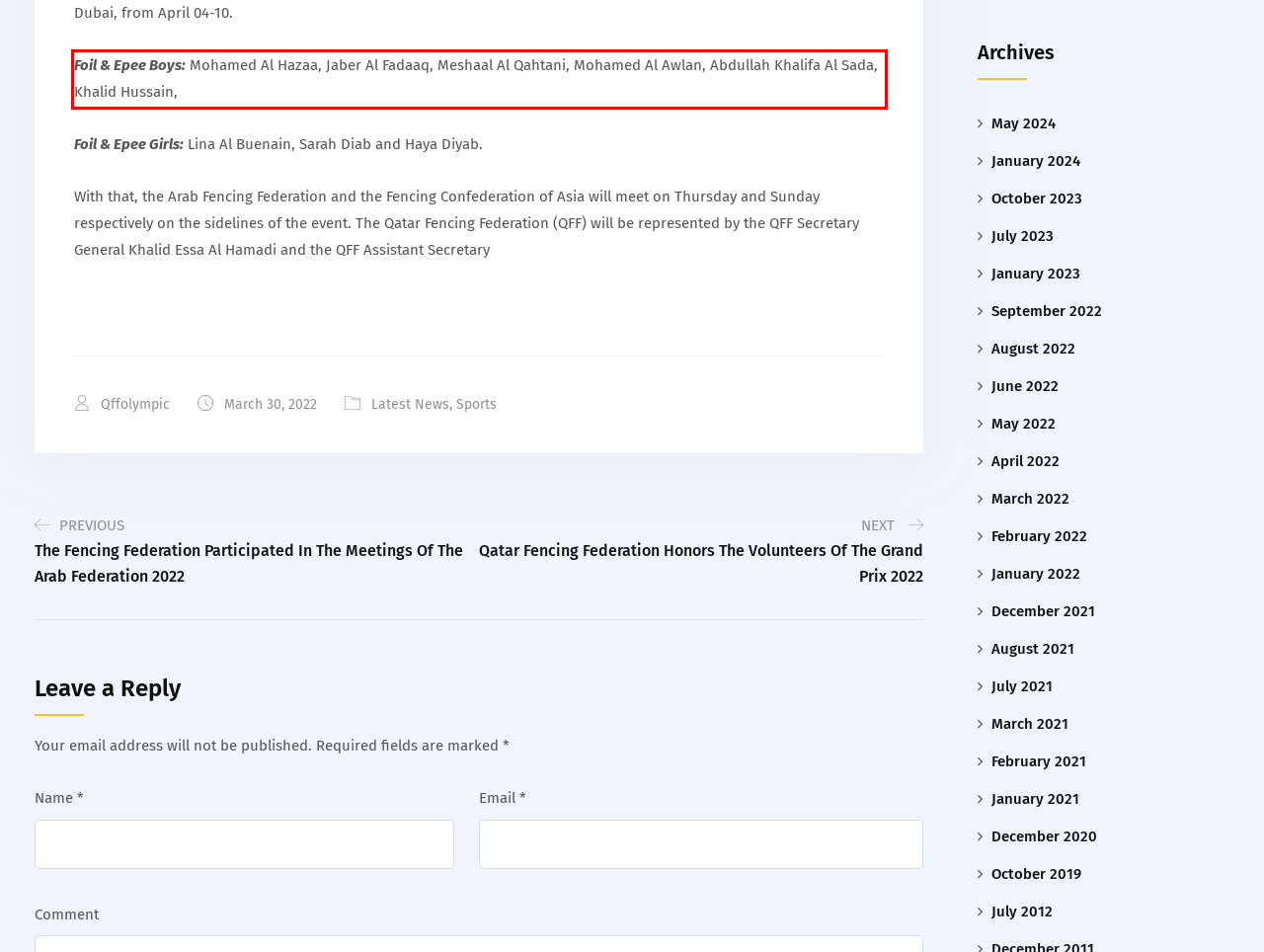You have a screenshot of a webpage where a UI element is enclosed in a red rectangle. Perform OCR to capture the text inside this red rectangle.

Foil & Epee Boys: Mohamed Al Hazaa, Jaber Al Fadaaq, Meshaal Al Qahtani, Mohamed Al Awlan, Abdullah Khalifa Al Sada, Khalid Hussain,